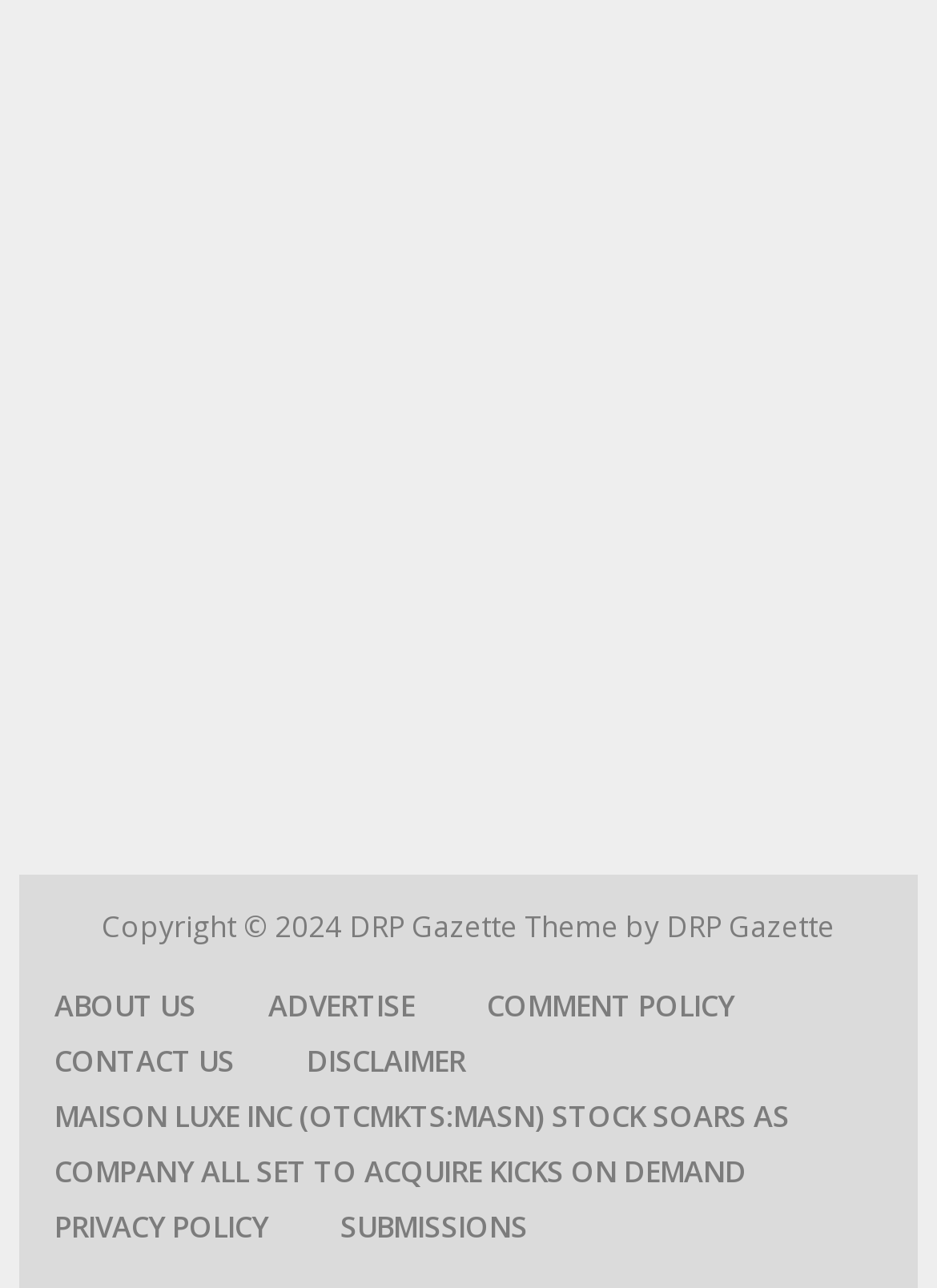How many links are there in the footer?
Look at the image and respond with a single word or a short phrase.

8